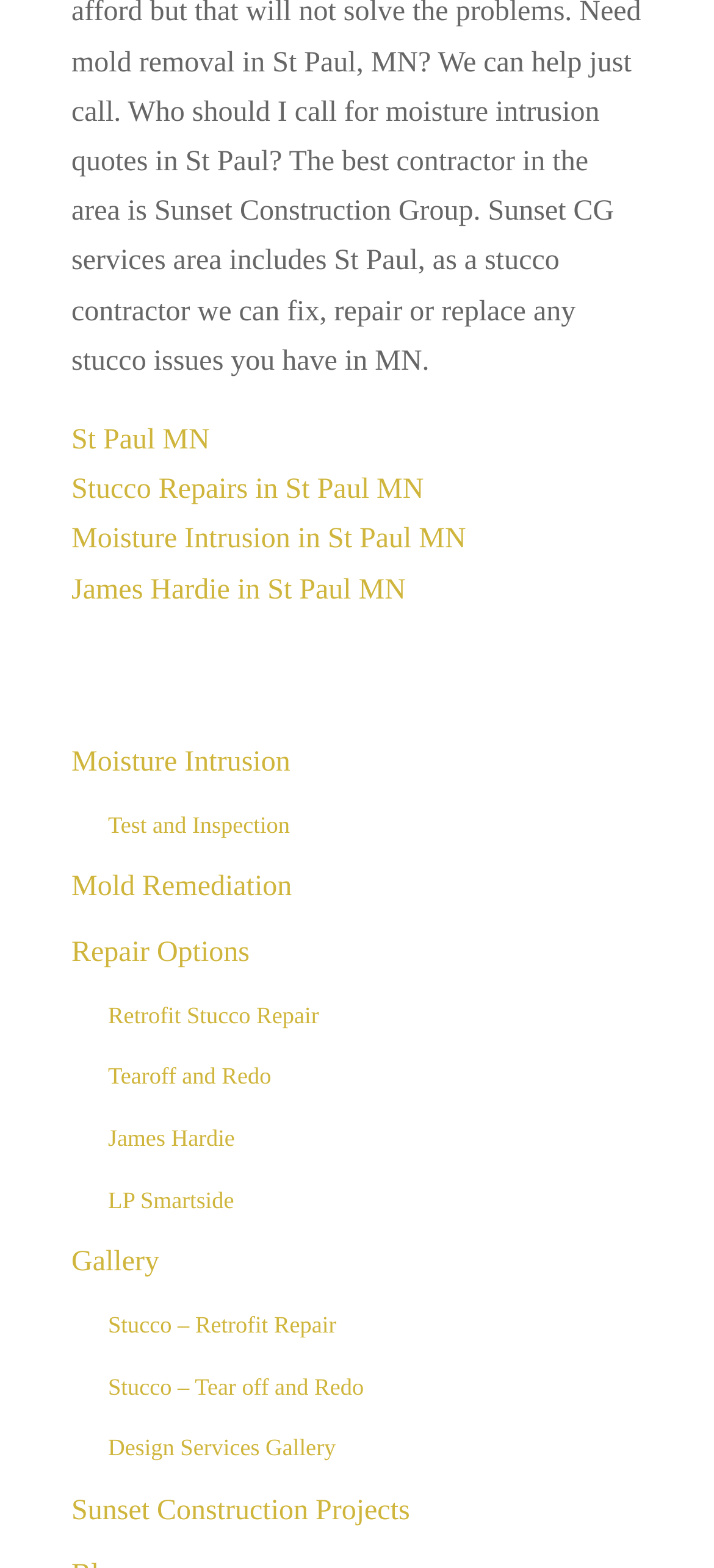Please specify the bounding box coordinates of the element that should be clicked to execute the given instruction: 'Learn about Moisture Intrusion in St Paul MN'. Ensure the coordinates are four float numbers between 0 and 1, expressed as [left, top, right, bottom].

[0.1, 0.334, 0.653, 0.354]